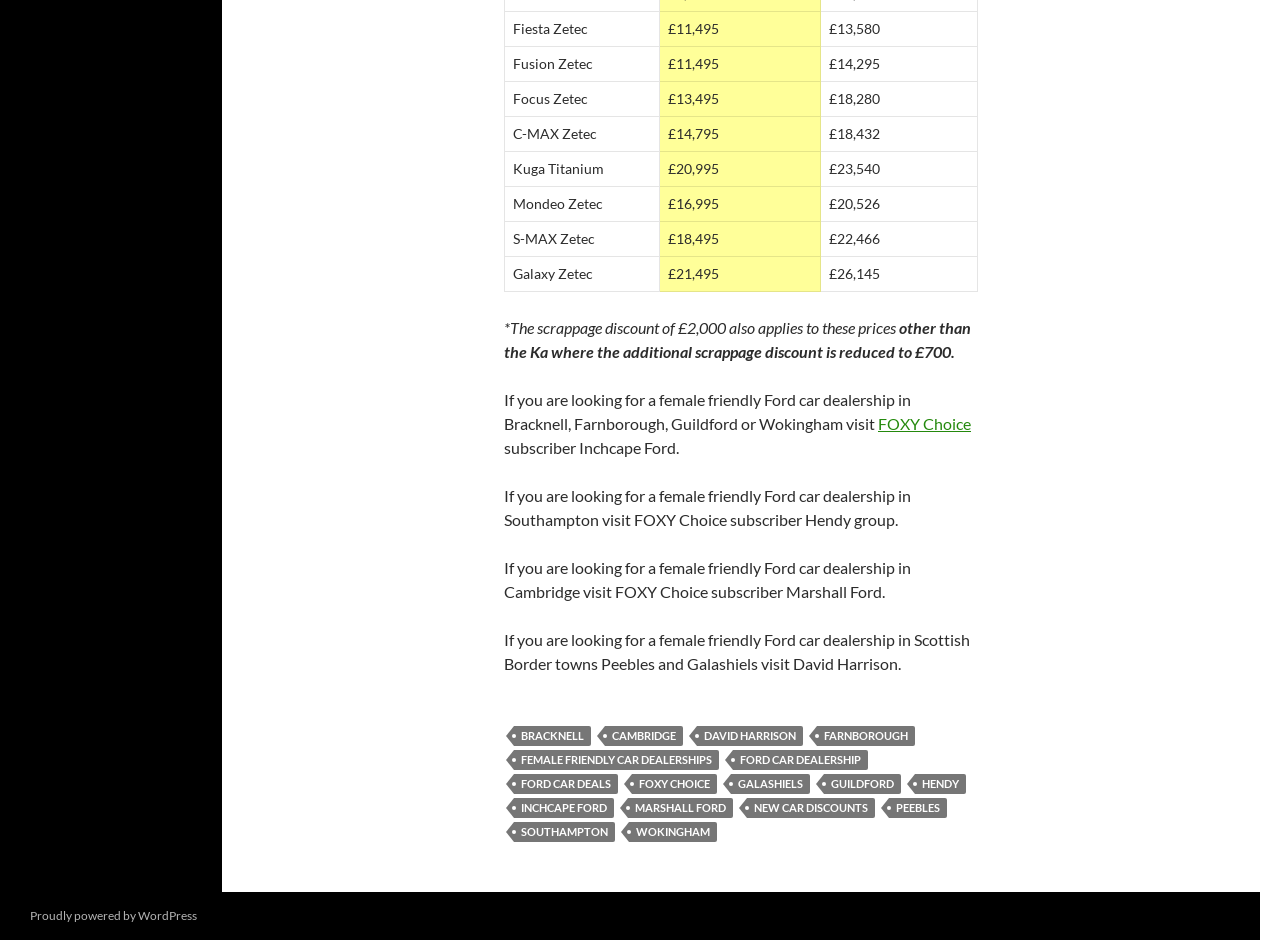Which Ford car model has the highest price?
Using the picture, provide a one-word or short phrase answer.

Galaxy Zetec